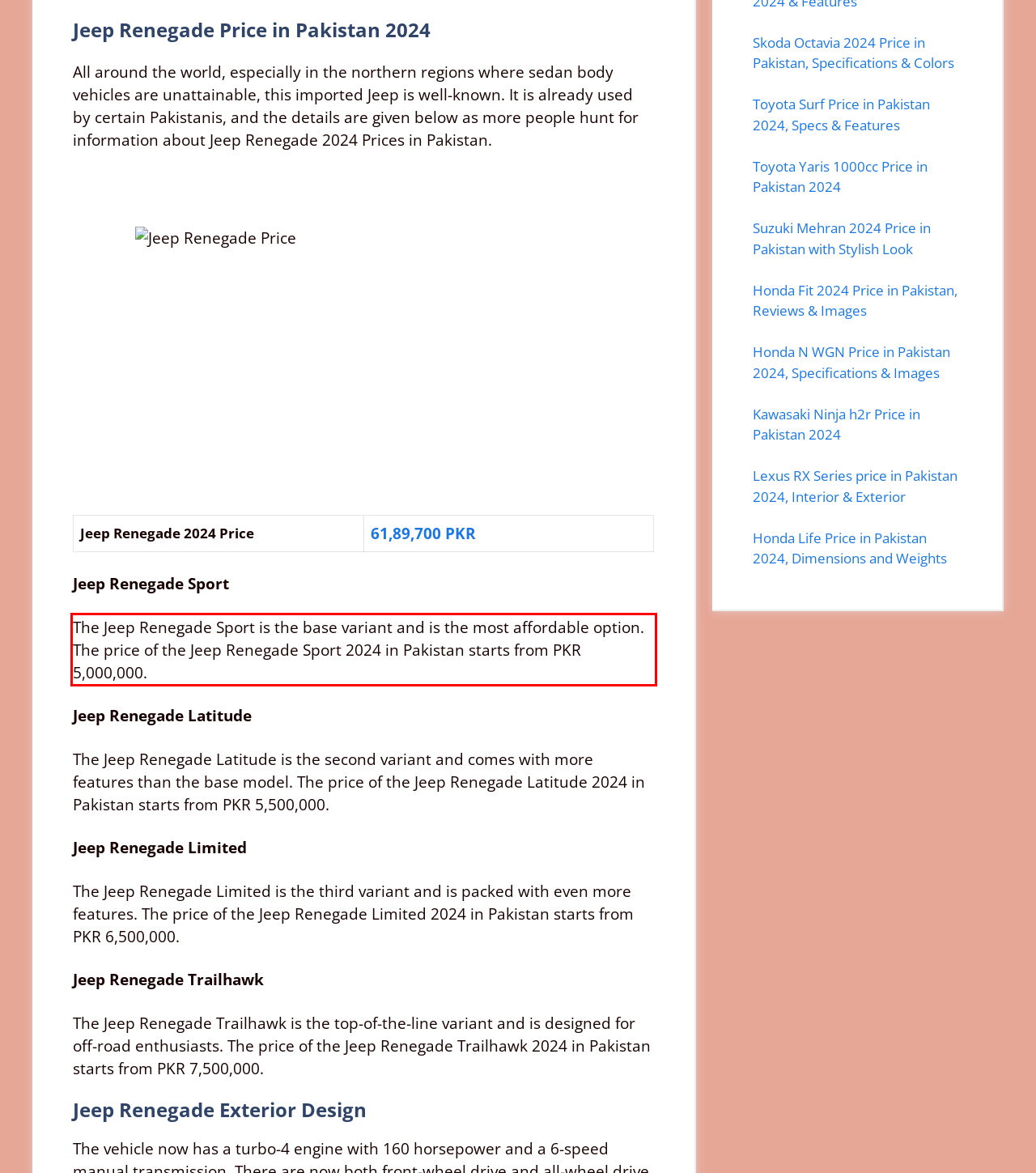Given a screenshot of a webpage, locate the red bounding box and extract the text it encloses.

The Jeep Renegade Sport is the base variant and is the most affordable option. The price of the Jeep Renegade Sport 2024 in Pakistan starts from PKR 5,000,000.